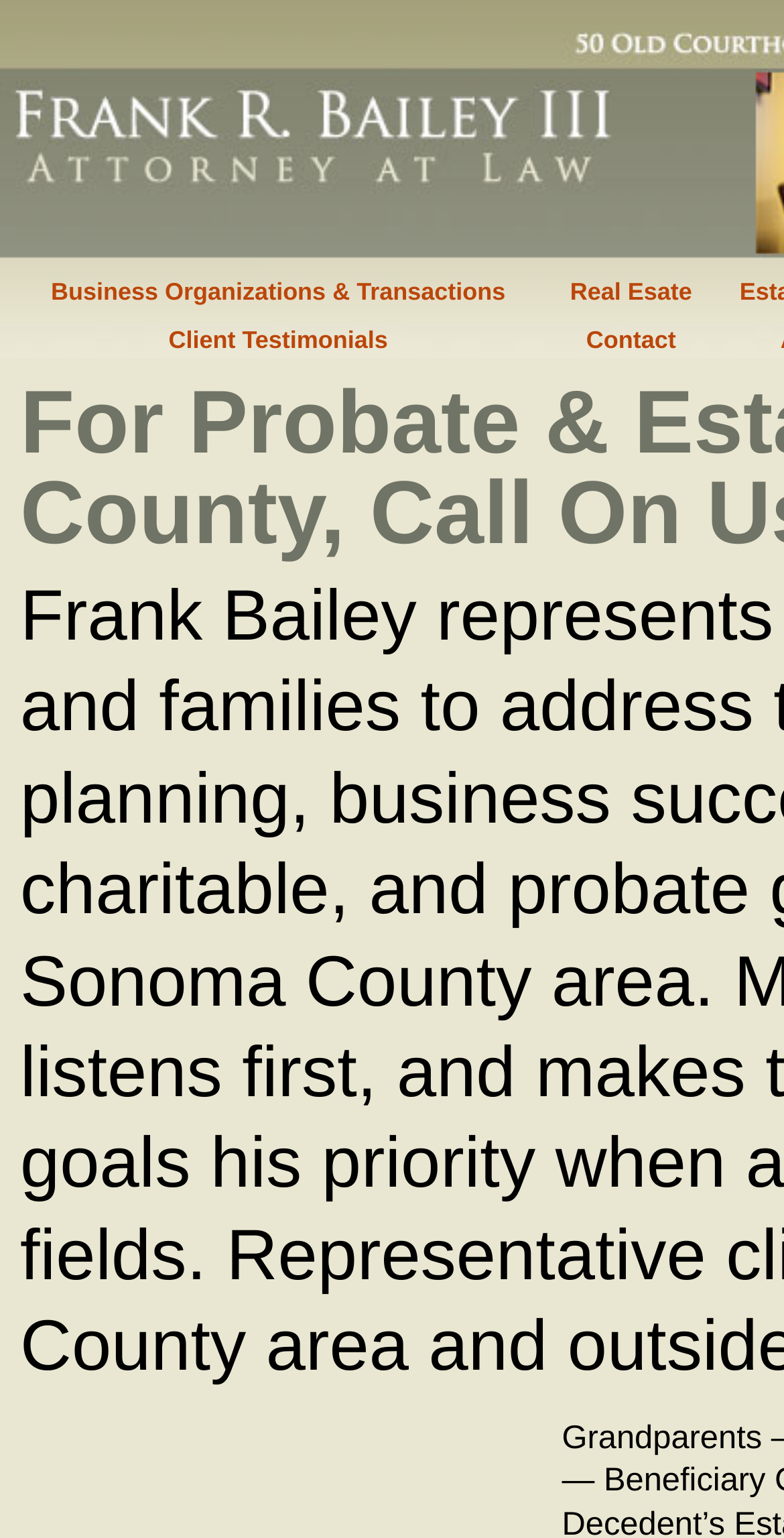What is the relative position of 'Client Testimonials' and 'Contact'?
Please give a detailed and thorough answer to the question, covering all relevant points.

By comparing the bounding box coordinates of 'Client Testimonials' and 'Contact', I found that 'Client Testimonials' has a smaller x1 value than 'Contact', which means it is positioned to the left of 'Contact'.